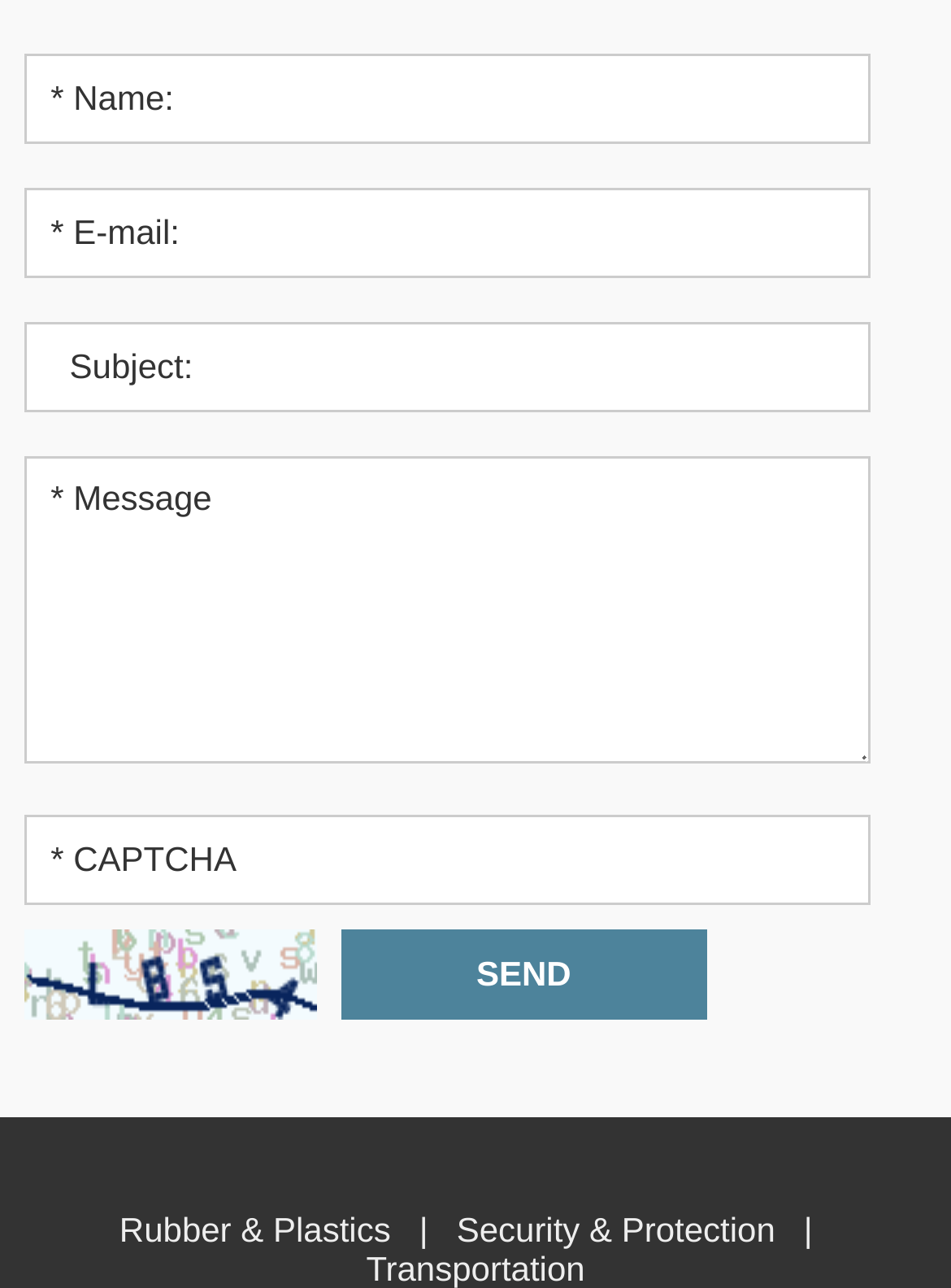Locate the bounding box coordinates of the clickable area to execute the instruction: "Read the recent post 'Where To Get the Billigste Lån Til Tannlege (Cheapest Loan…'". Provide the coordinates as four float numbers between 0 and 1, represented as [left, top, right, bottom].

None